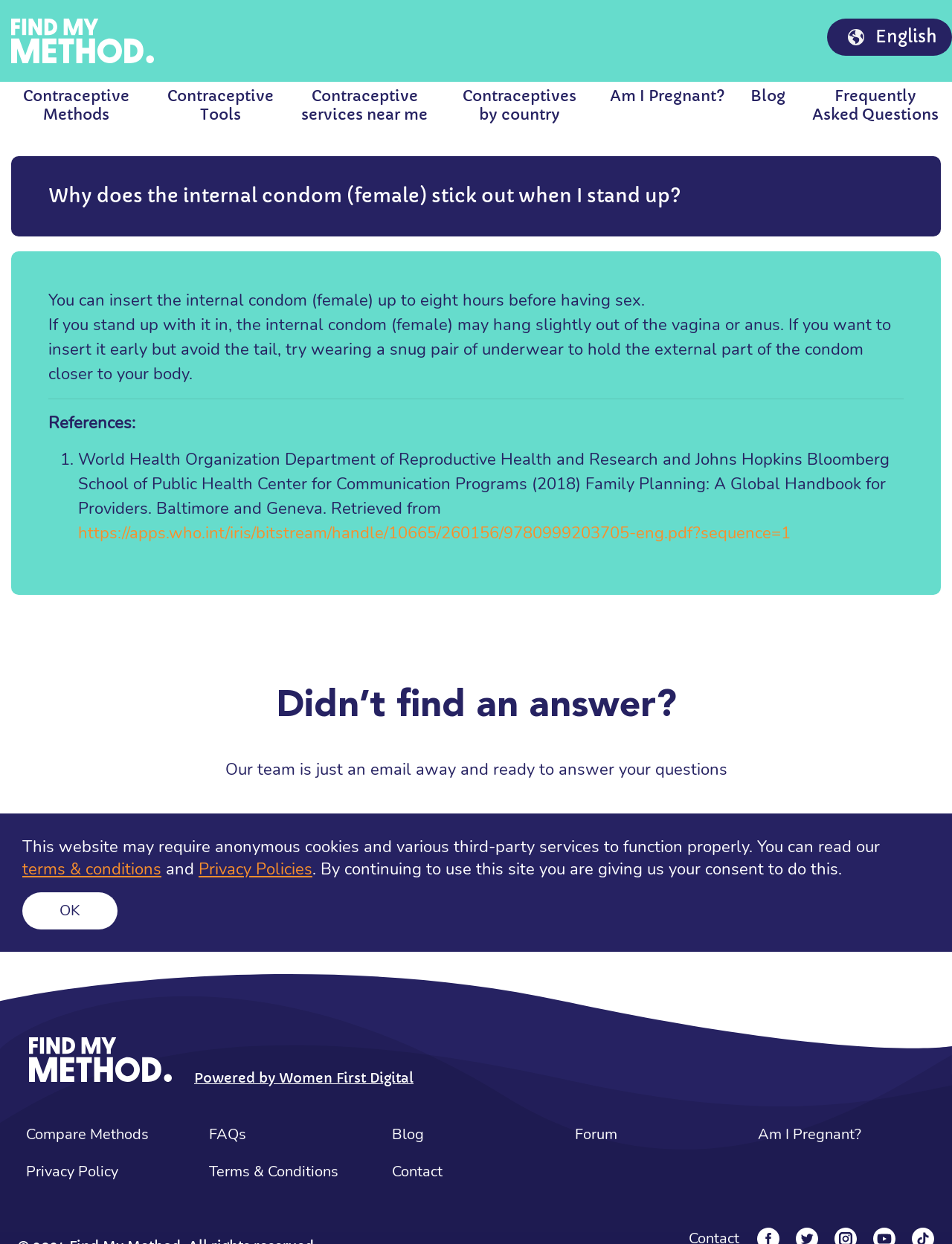Determine the bounding box coordinates of the clickable region to execute the instruction: "Compare Methods". The coordinates should be four float numbers between 0 and 1, denoted as [left, top, right, bottom].

[0.027, 0.903, 0.156, 0.921]